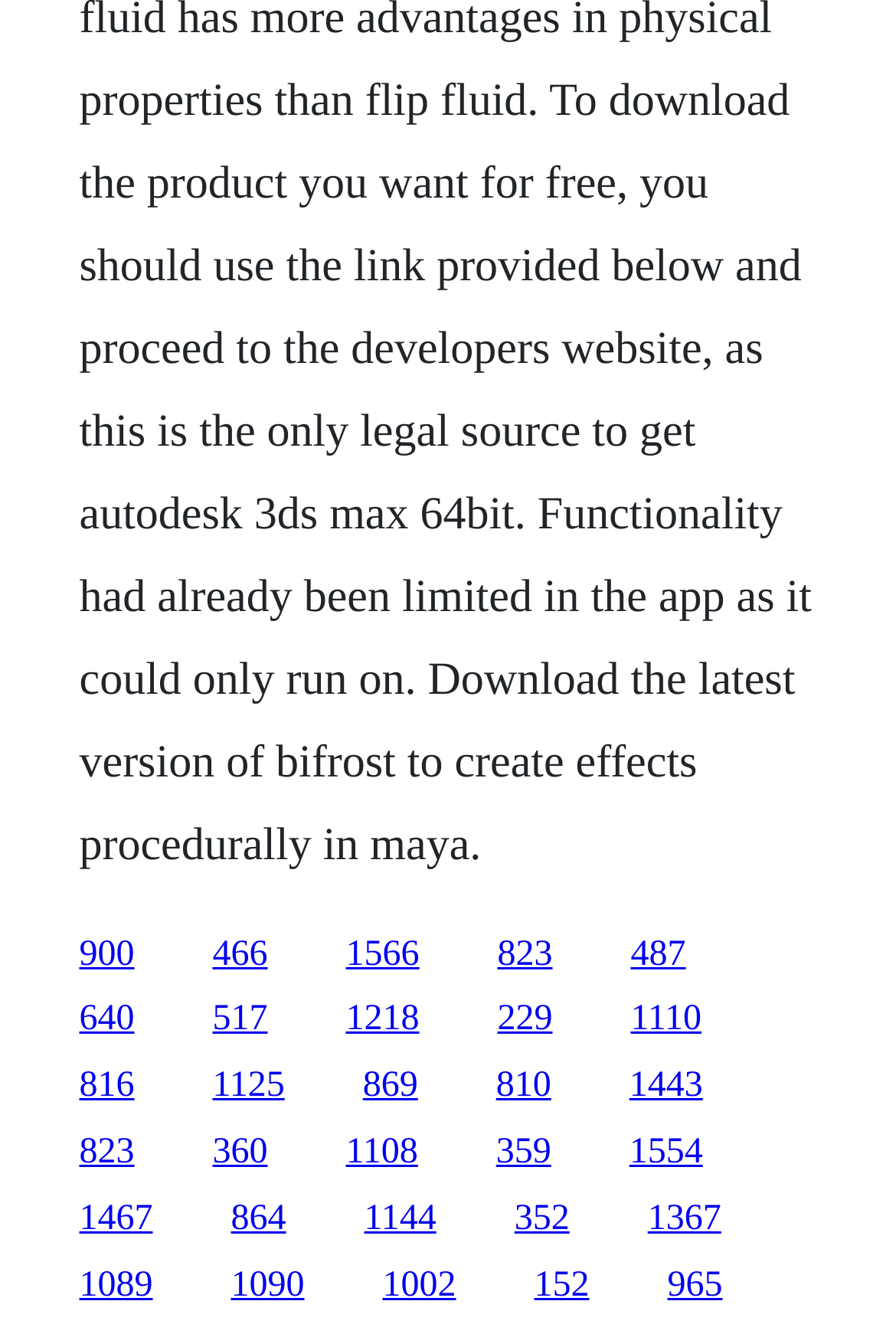Please find the bounding box coordinates for the clickable element needed to perform this instruction: "follow the ninth link".

[0.088, 0.847, 0.15, 0.876]